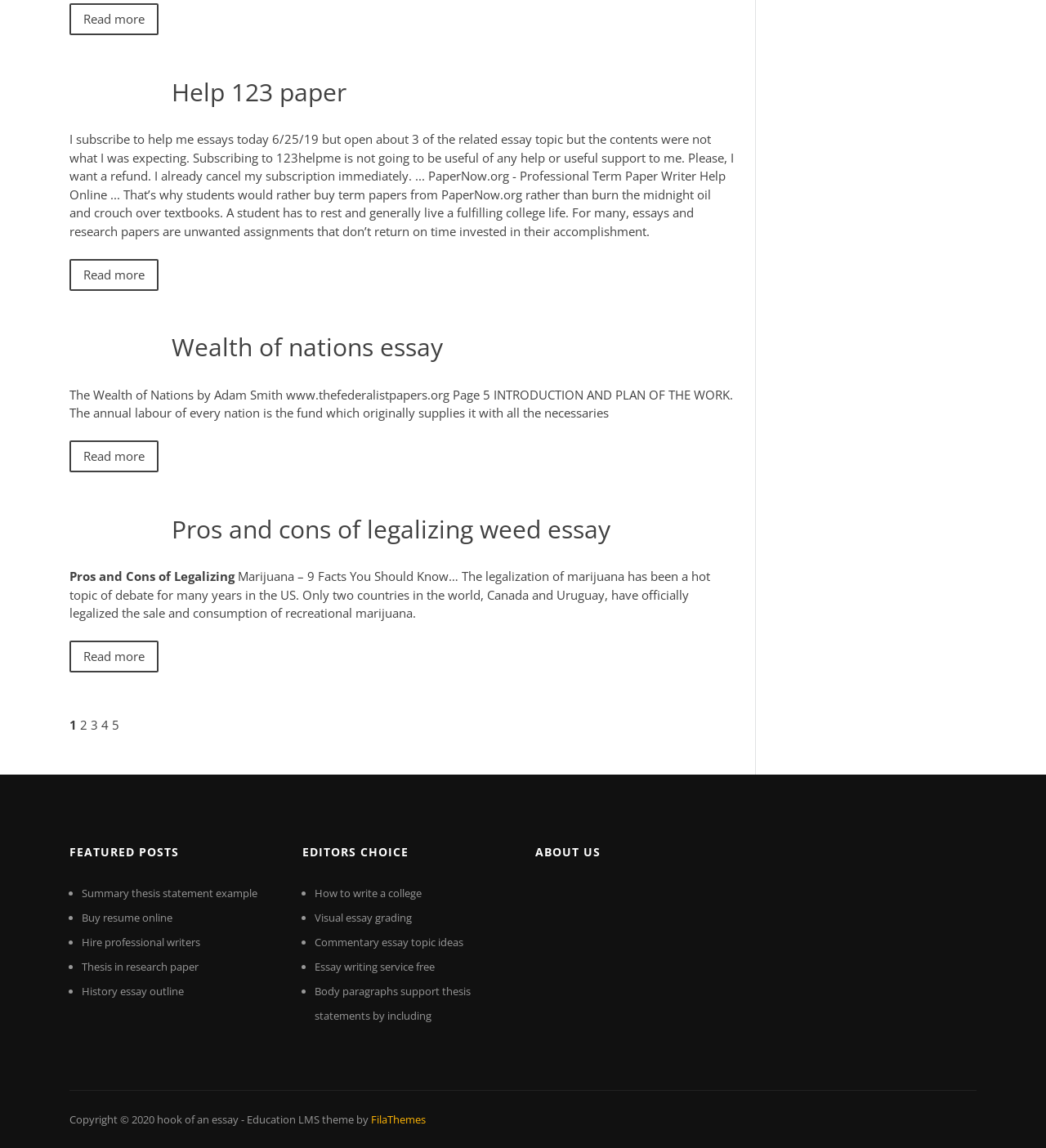Locate the bounding box coordinates of the element that needs to be clicked to carry out the instruction: "View the article about Wealth of nations essay". The coordinates should be given as four float numbers ranging from 0 to 1, i.e., [left, top, right, bottom].

[0.164, 0.288, 0.423, 0.317]